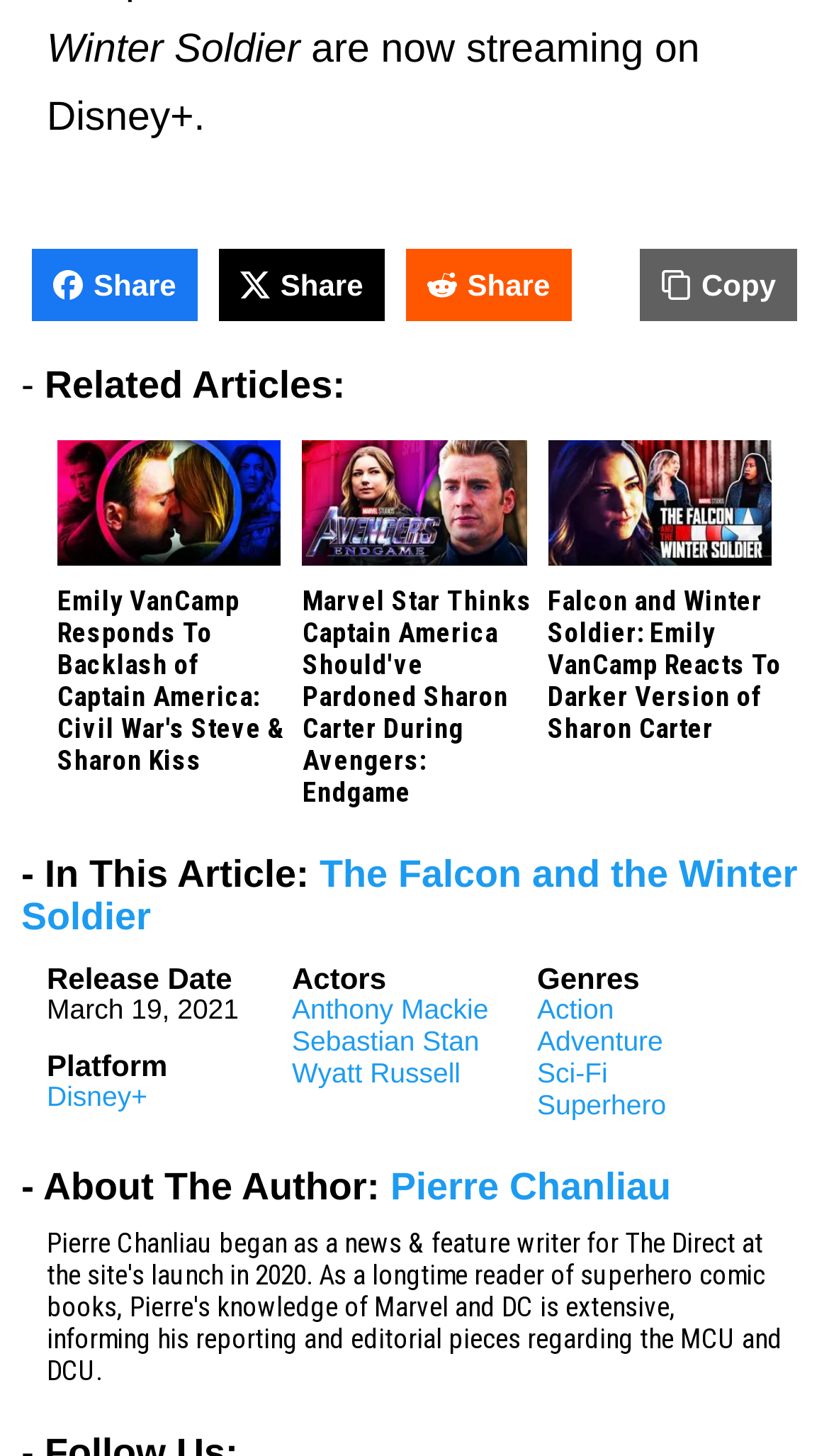Please find and report the bounding box coordinates of the element to click in order to perform the following action: "Read Emily VanCamp Responds To Backlash of Captain America: Civil War's Steve & Sharon Kiss". The coordinates should be expressed as four float numbers between 0 and 1, in the format [left, top, right, bottom].

[0.056, 0.373, 0.352, 0.402]